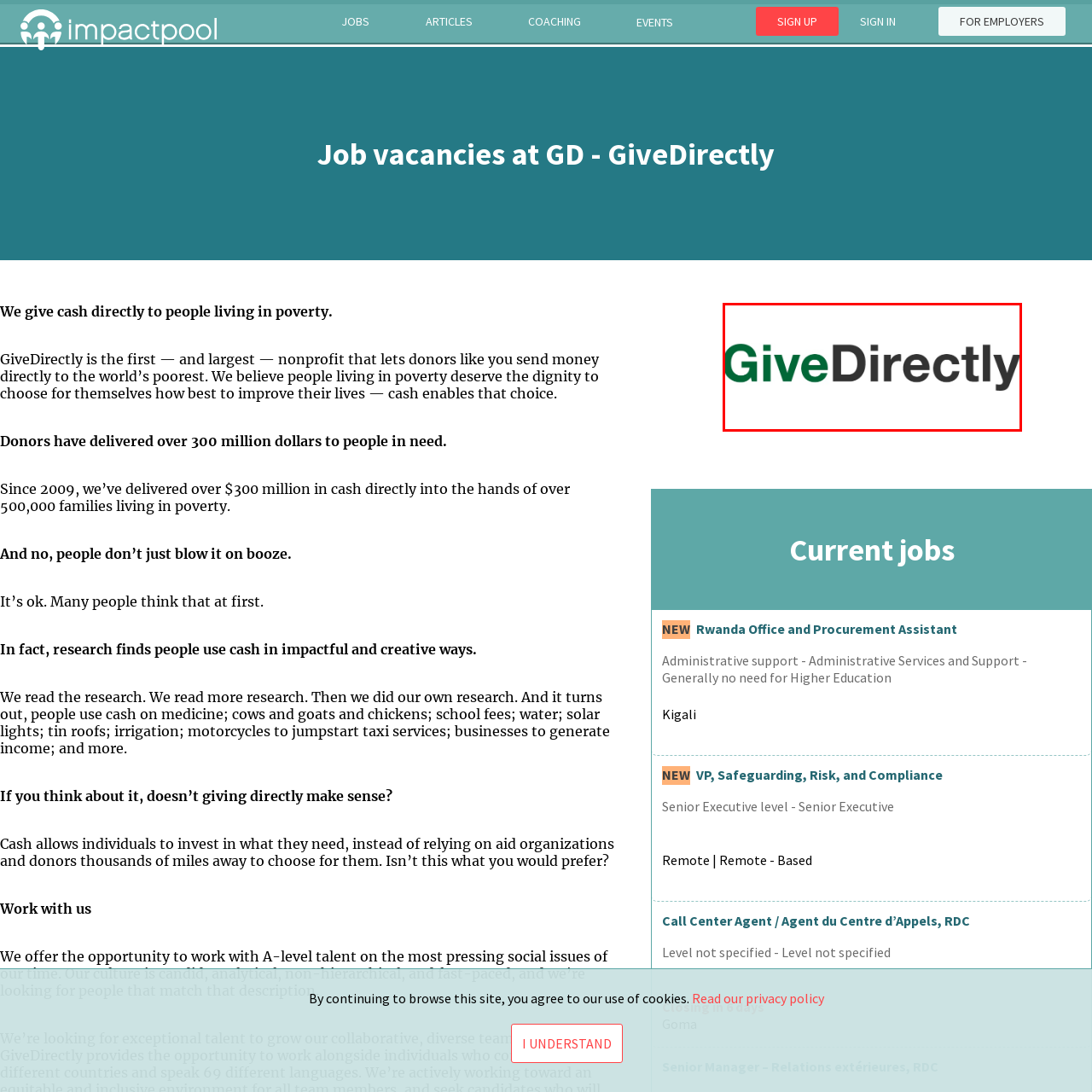What color is 'Give' in the logo?
Carefully analyze the image within the red bounding box and give a comprehensive response to the question using details from the image.

The word 'Give' in the logo is emphasized in a vibrant green color, which symbolizes growth and sustainability, highlighting the organization's mission to empower recipients and improve their lives.